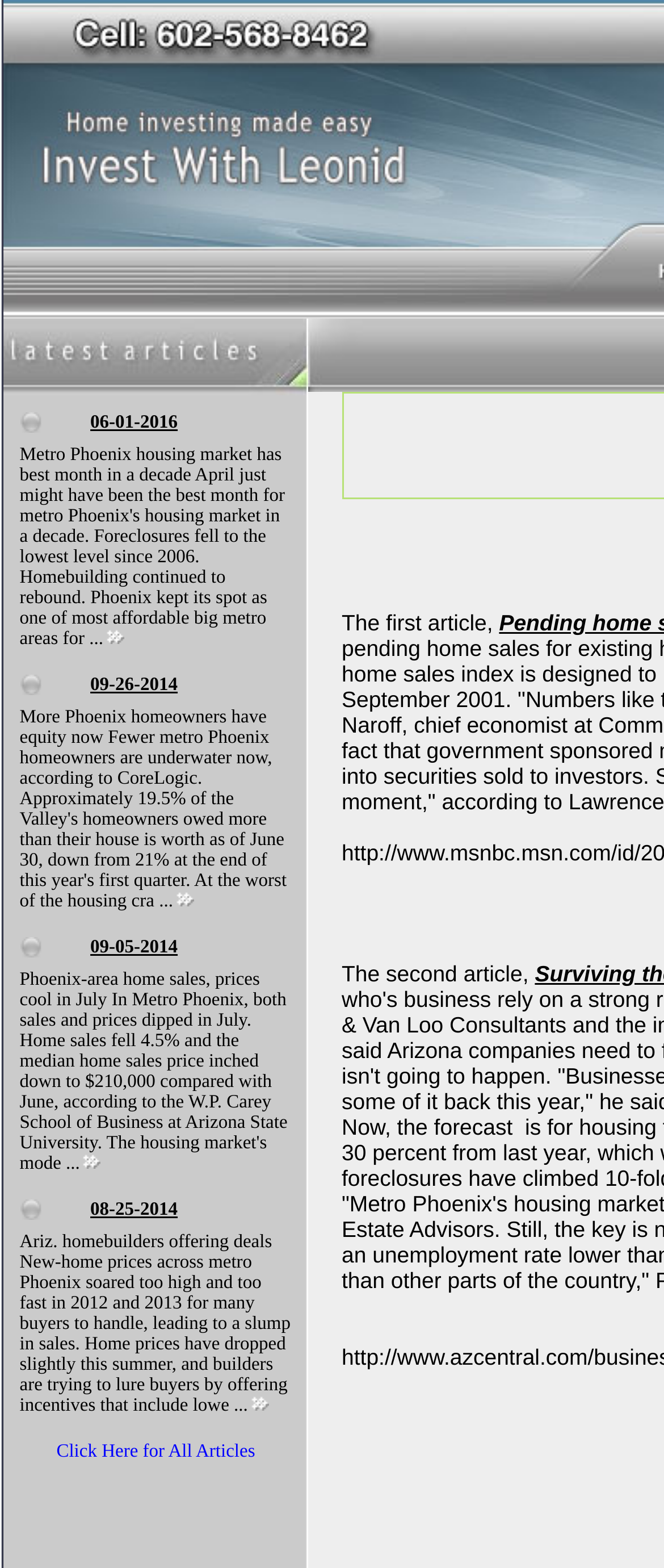Please specify the bounding box coordinates in the format (top-left x, top-left y, bottom-right x, bottom-right y), with values ranging from 0 to 1. Identify the bounding box for the UI component described as follows: Click Here for All Articles

[0.085, 0.919, 0.384, 0.932]